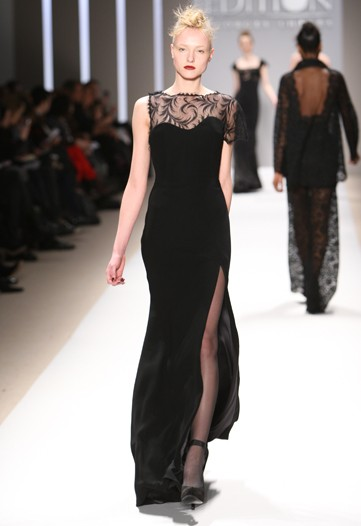Describe all the elements visible in the image meticulously.

A model elegantly showcases a stunning black evening gown on the runway, featuring a fitted silhouette and a striking design that exudes sophistication. The dress is adorned with delicate lace detailing along the bodice, culminating in a chic cap sleeve look. A daring thigh-high slit accentuates the model’s graceful movement, while the sheer elements of the lace add a touch of allure. The backdrop is a modern fashion show setting, filled with a captivated audience, highlighting the anticipation and excitement of the event. The contrast of the model's radiant blonde hair and the rich black fabric of the gown creates a captivating visual.